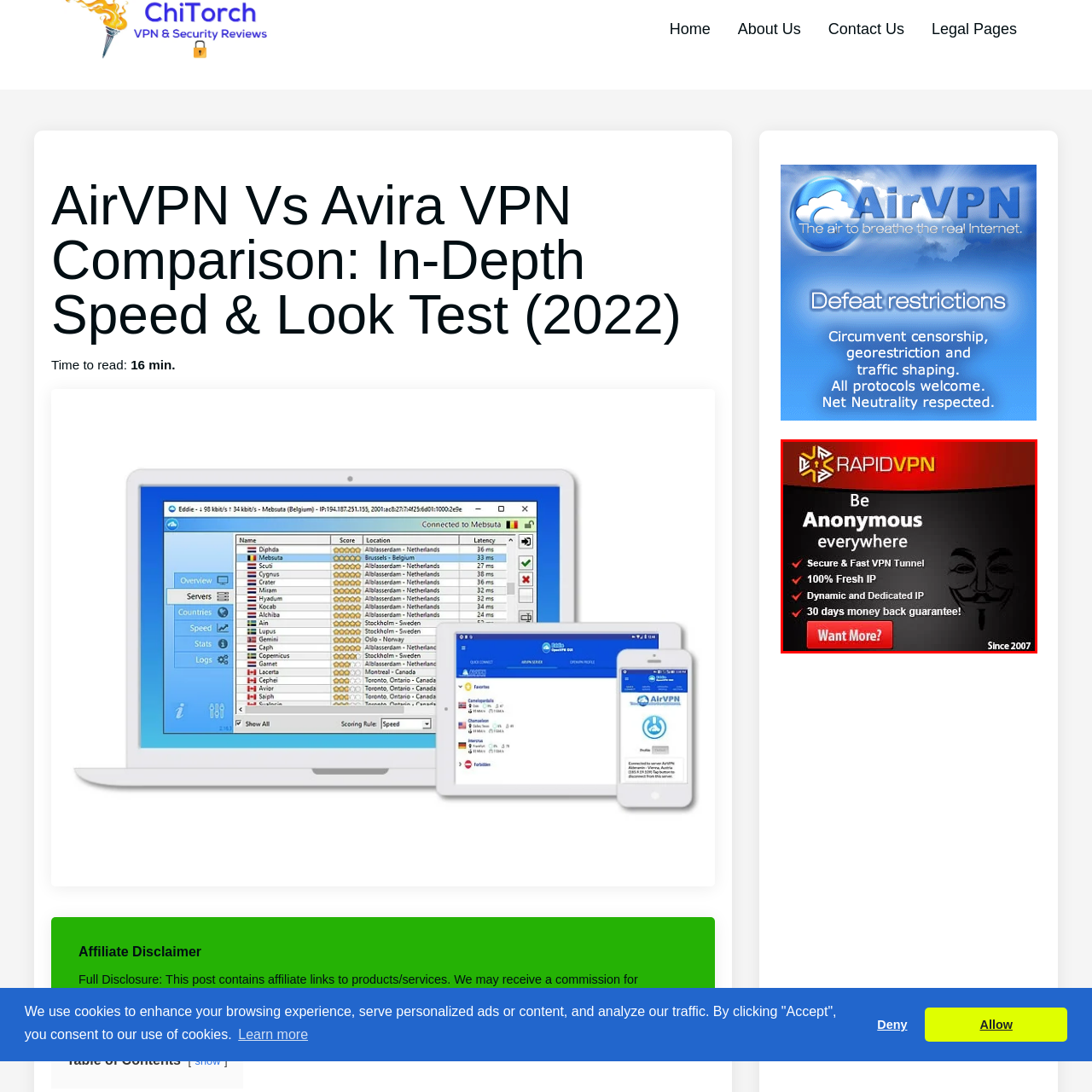How many IP options are mentioned?
Carefully examine the image within the red bounding box and provide a detailed answer to the question.

The image highlights two IP options, namely 'Dynamic IP' and 'Dedicated IP', which are part of the service's key benefits.